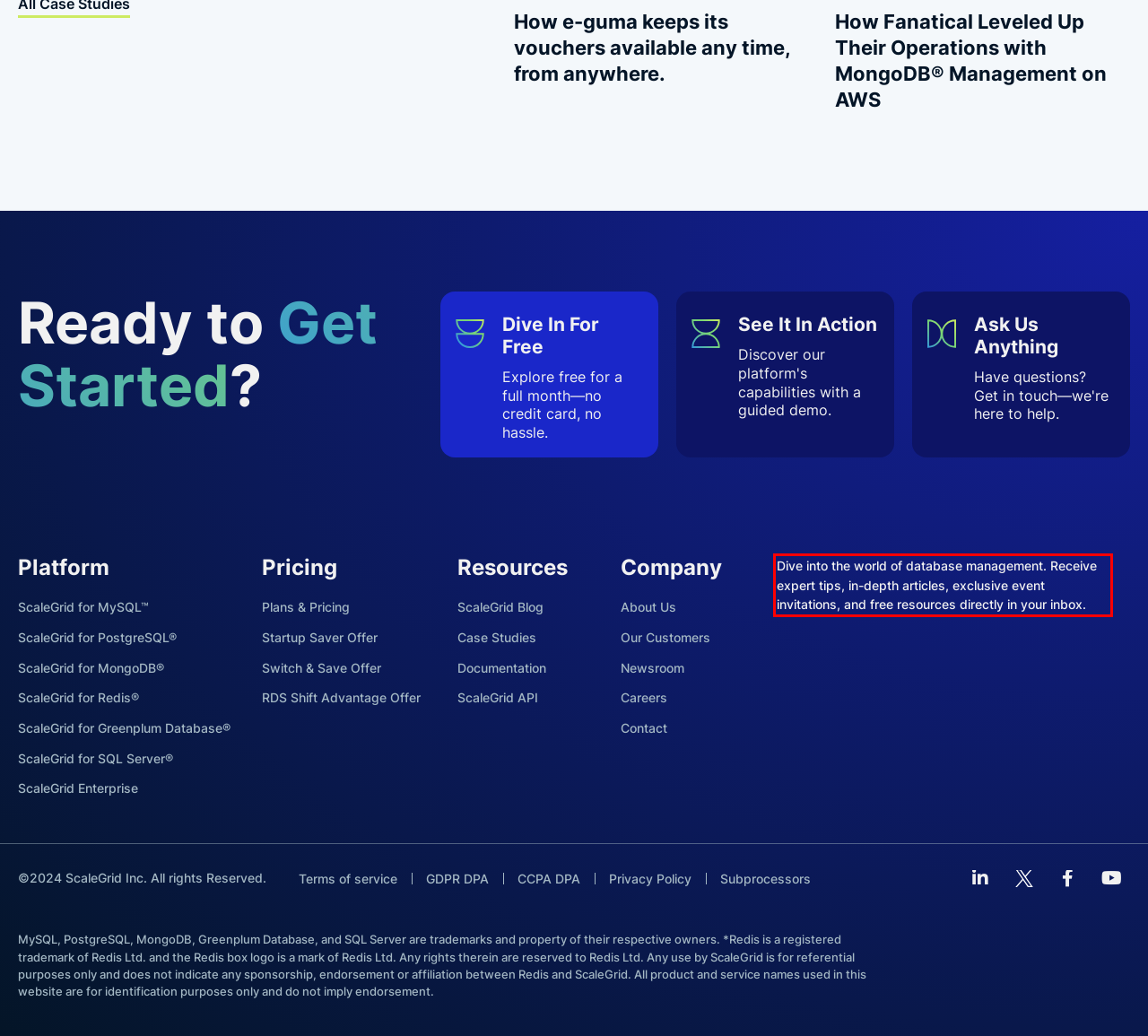Please extract the text content within the red bounding box on the webpage screenshot using OCR.

Dive into the world of database management. Receive expert tips, in-depth articles, exclusive event invitations, and free resources directly in your inbox.